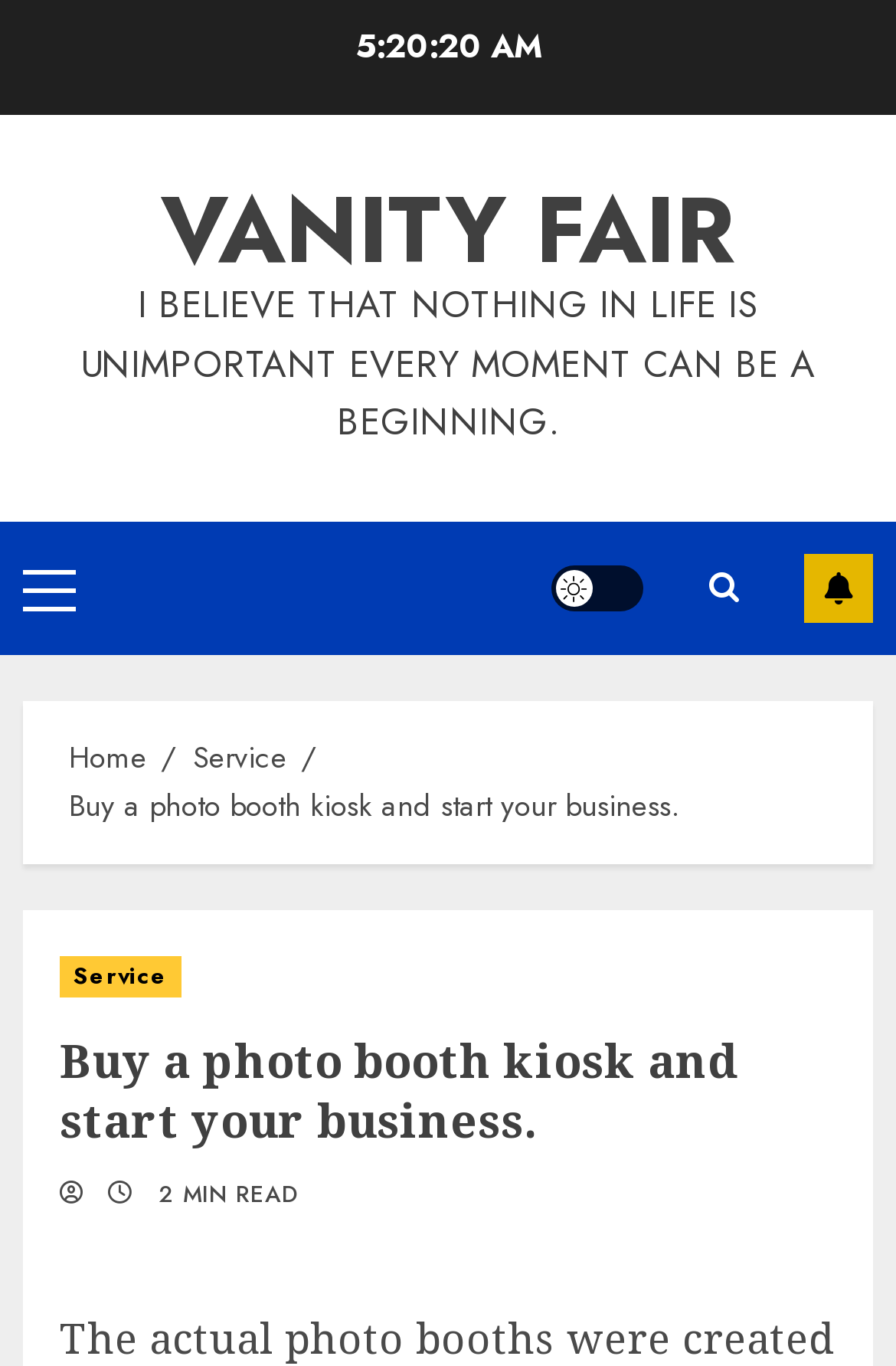How many links are in the primary menu?
Use the image to answer the question with a single word or phrase.

1